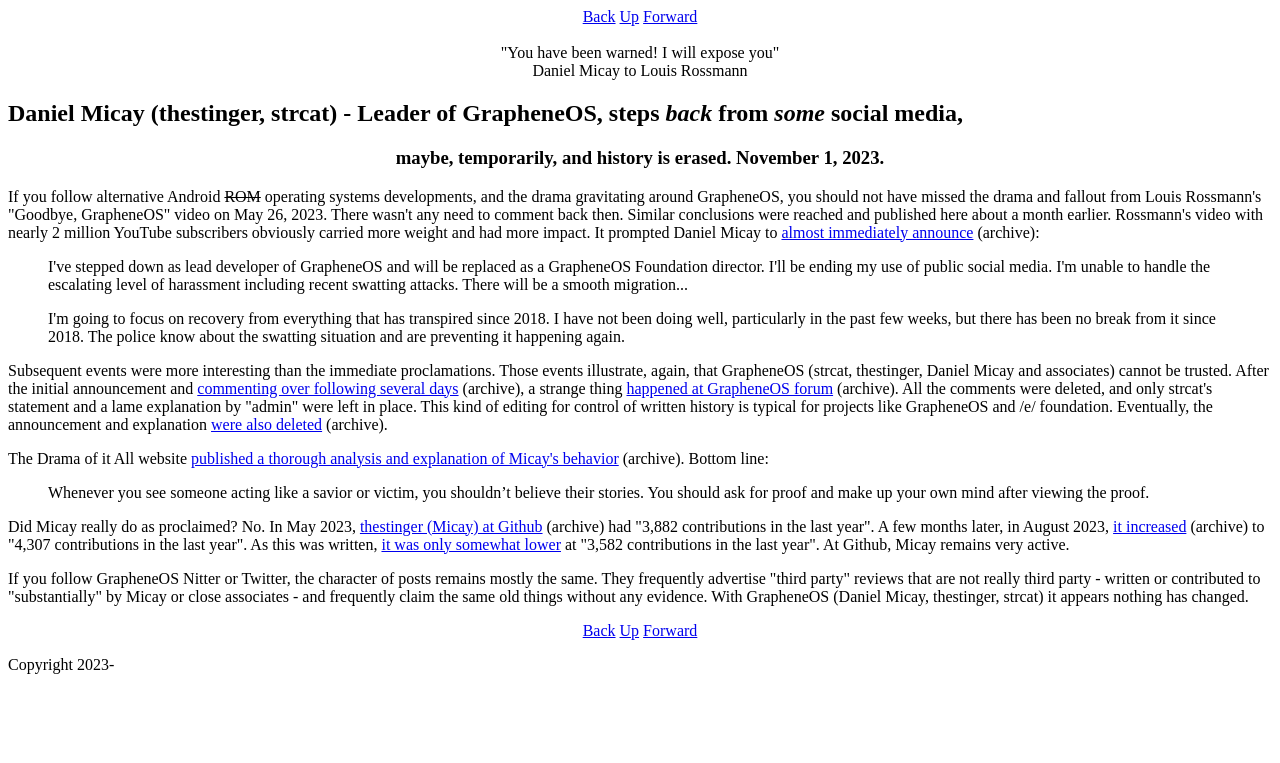Give a one-word or short phrase answer to the question: 
What is the text of the blockquote that starts with 'Whenever you see someone acting like a savior or victim'?

Whenever you see someone acting like a savior or victim, you shouldn’t believe their stories. You should ask for proof and make up your own mind after viewing the proof.